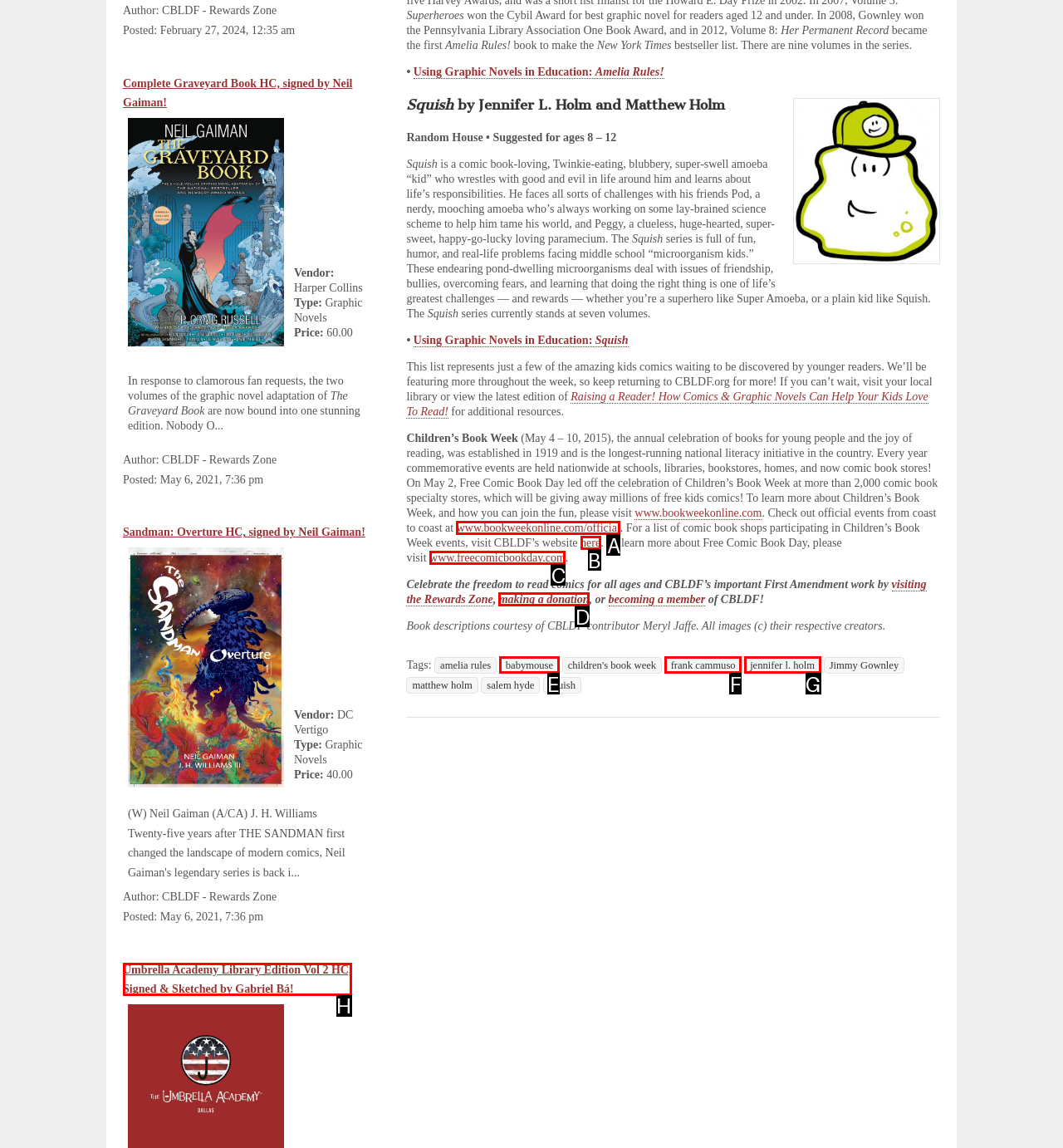To complete the task: Learn more about Free Comic Book Day, select the appropriate UI element to click. Respond with the letter of the correct option from the given choices.

C